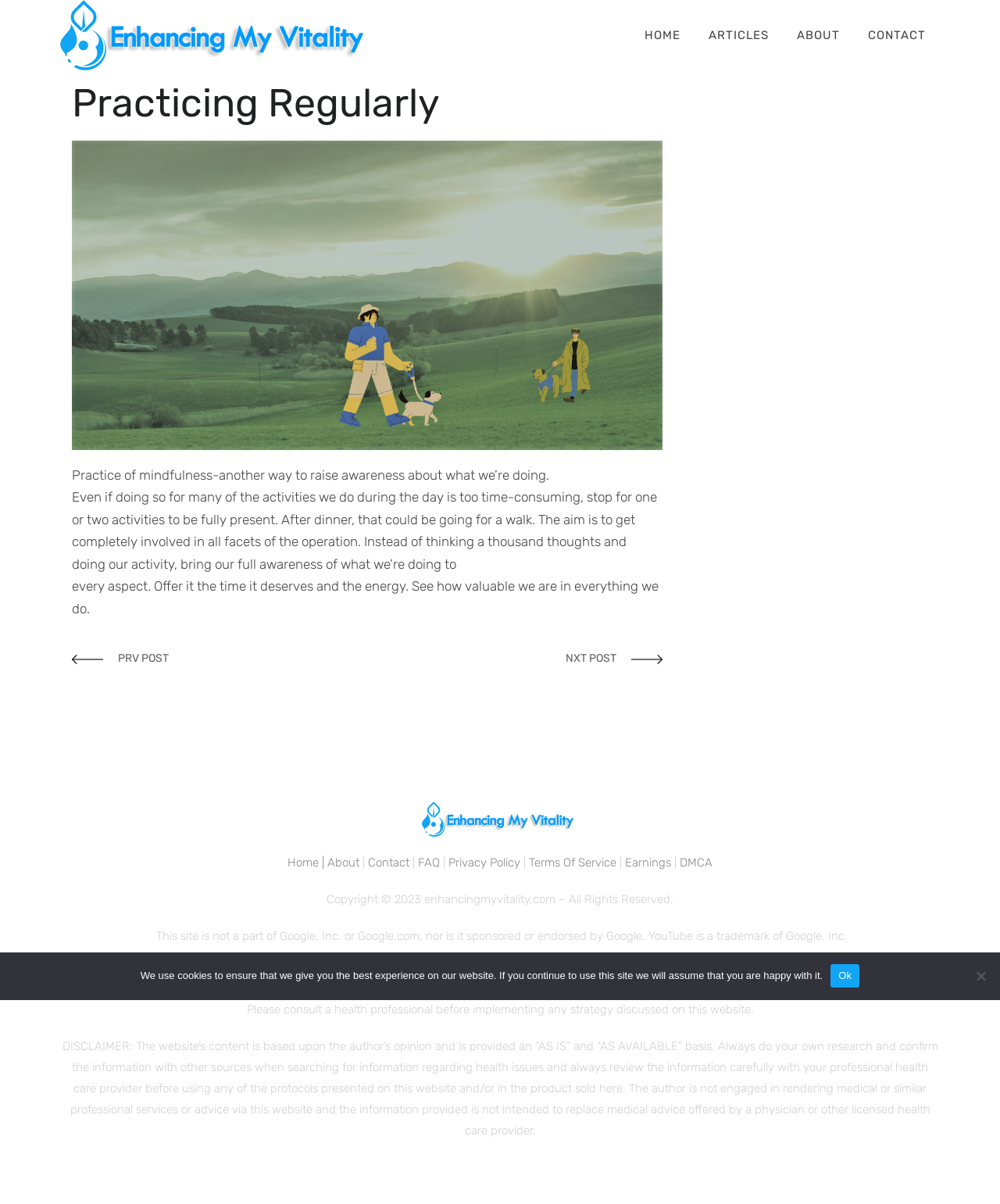What is the name of the website?
Refer to the image and respond with a one-word or short-phrase answer.

Enhancing My Vitality